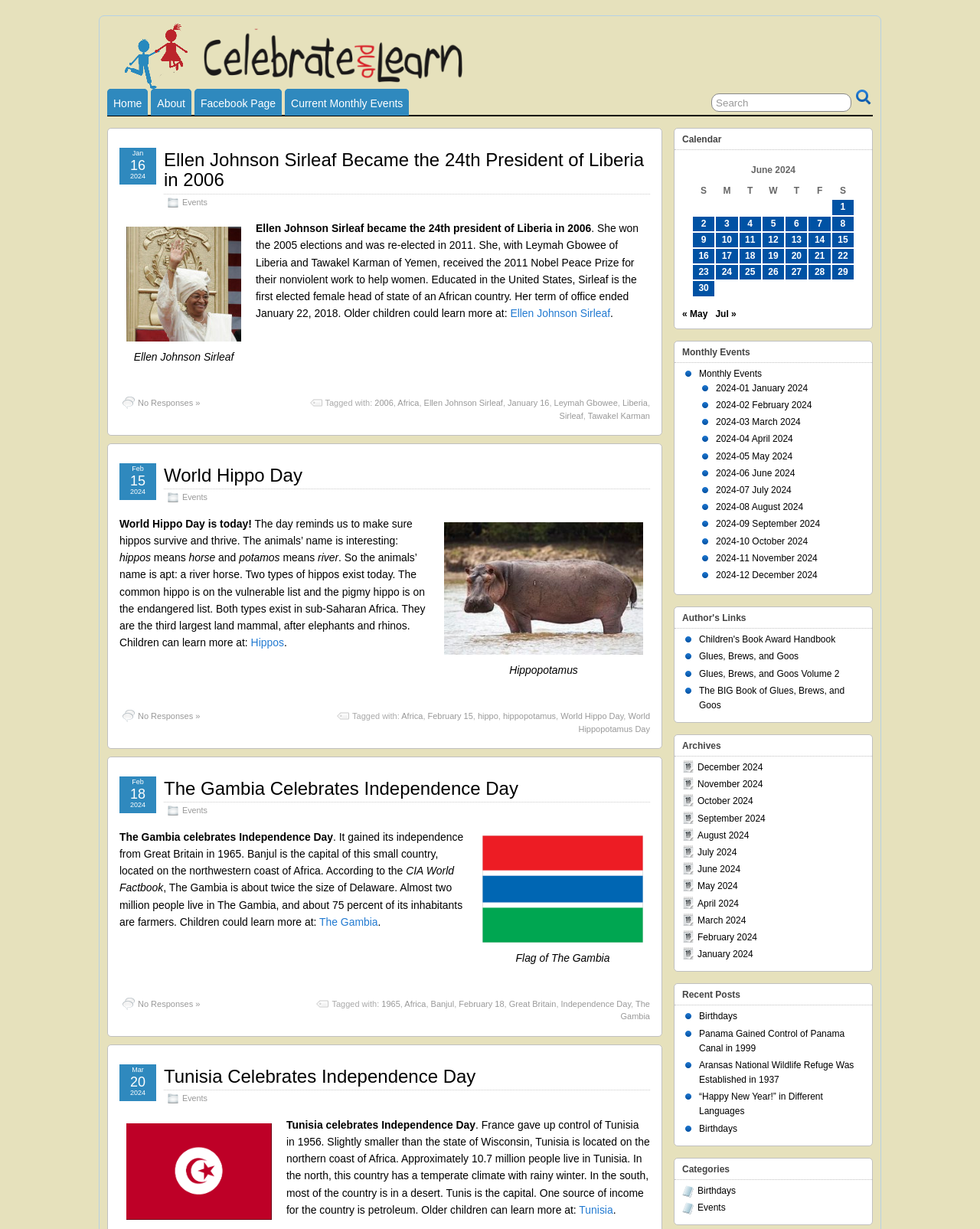Please find the bounding box coordinates in the format (top-left x, top-left y, bottom-right x, bottom-right y) for the given element description. Ensure the coordinates are floating point numbers between 0 and 1. Description: January 16

[0.518, 0.324, 0.561, 0.331]